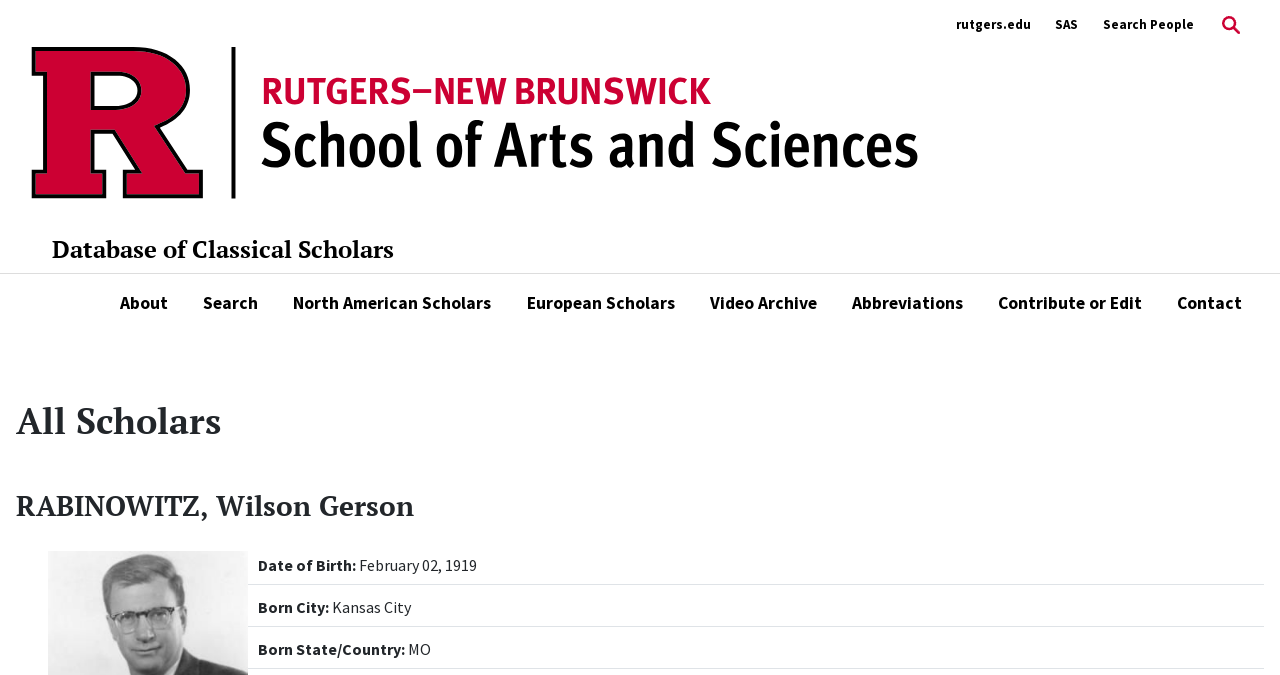What is the date of birth of the scholar?
Answer with a single word or phrase, using the screenshot for reference.

February 02, 1919